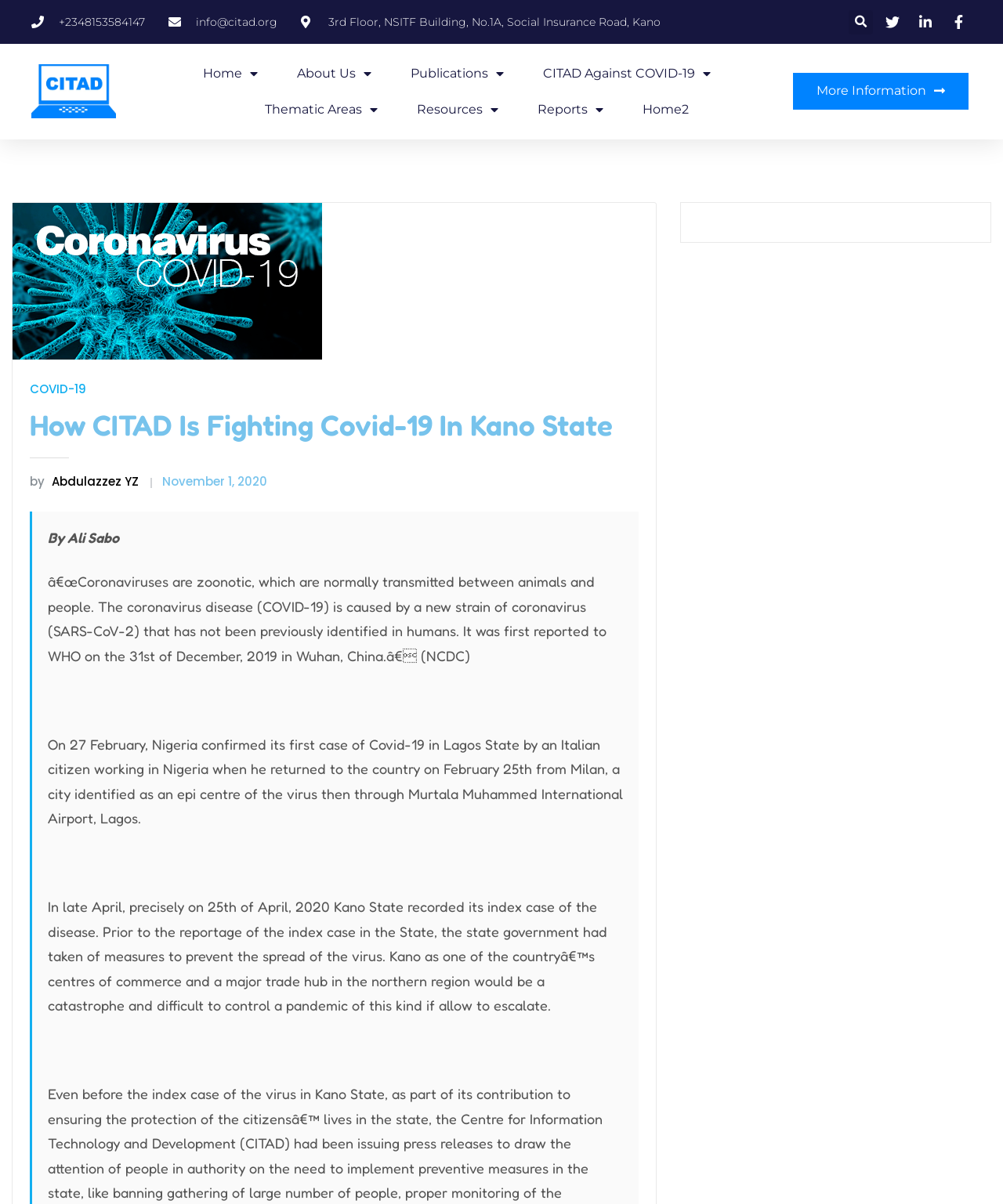Can you find the bounding box coordinates for the element to click on to achieve the instruction: "Click on the About Us link"?

[0.296, 0.046, 0.371, 0.076]